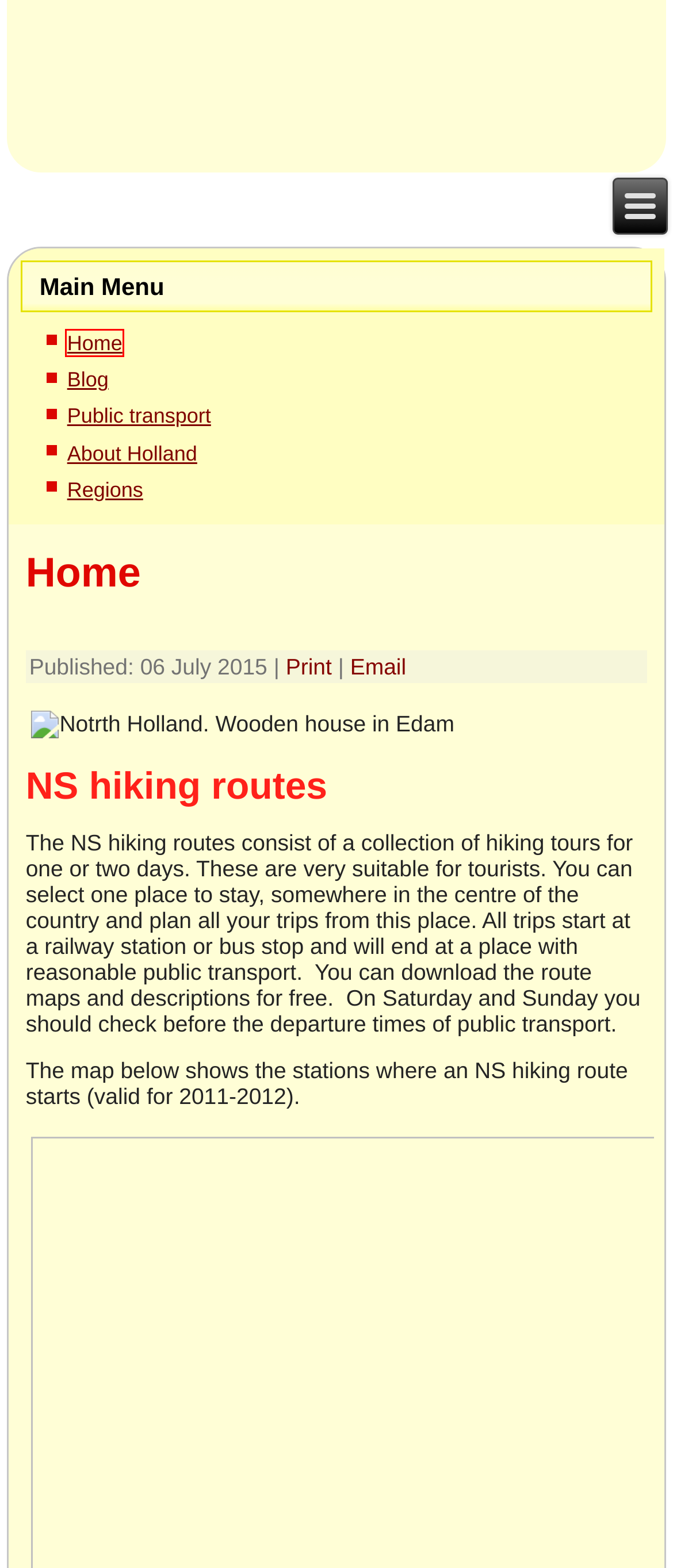You are looking at a webpage screenshot with a red bounding box around an element. Pick the description that best matches the new webpage after interacting with the element in the red bounding box. The possible descriptions are:
A. Shopping
B. Regions
C. Restaurants
D. Rainy Easter tour
E. Long distance cycling network
F. Public Holidays
G. Routes
H. River landscape

G